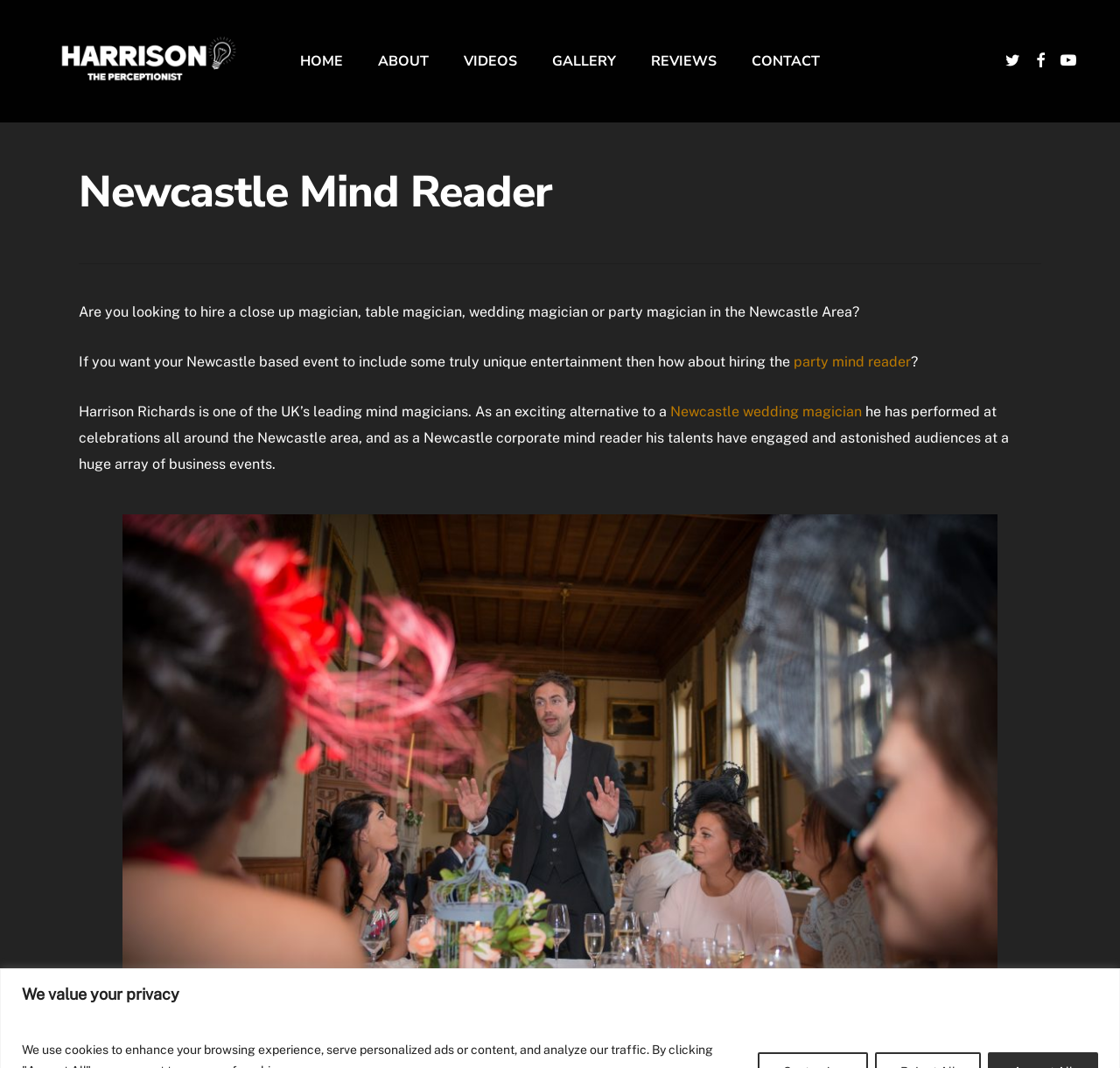Provide the bounding box coordinates of the section that needs to be clicked to accomplish the following instruction: "Visit the 'Singapore' page."

None